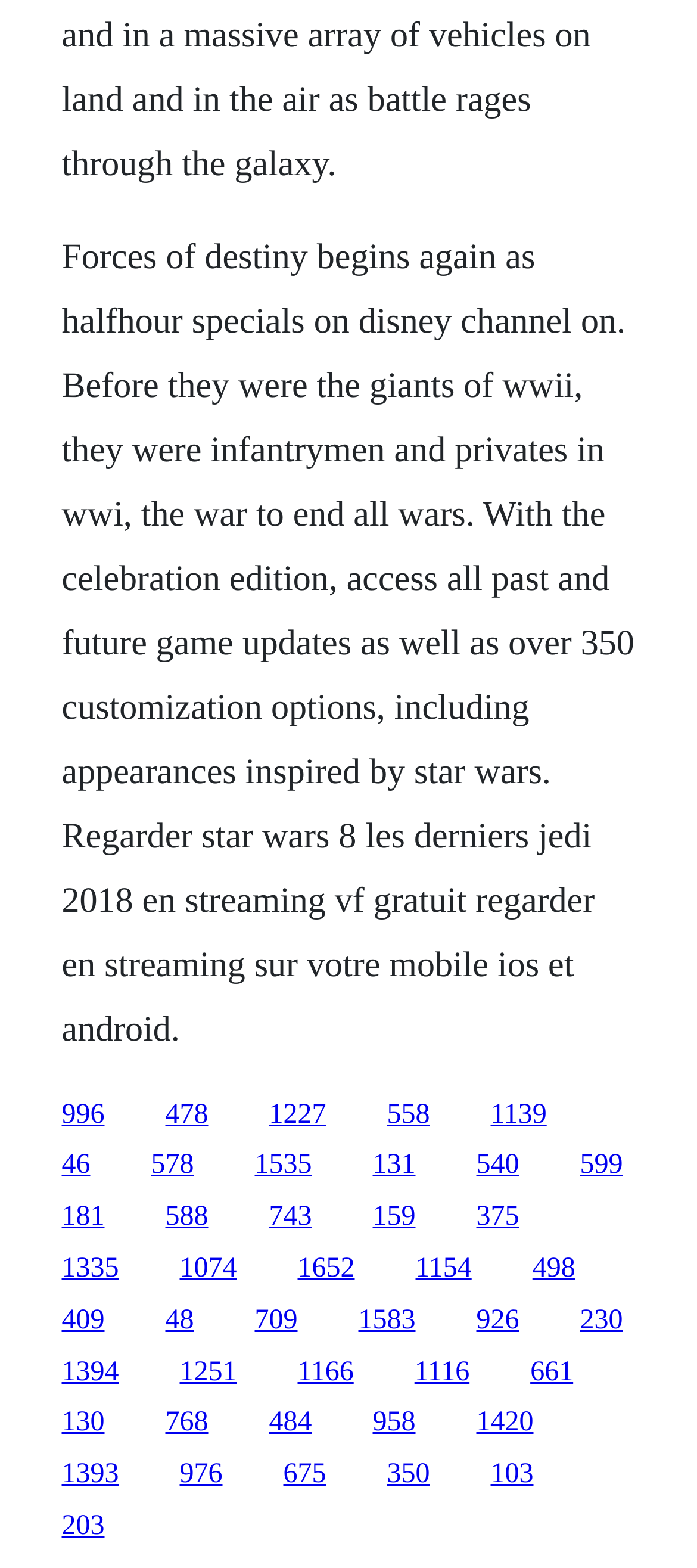Is the text discussing a specific movie?
Ensure your answer is thorough and detailed.

The text mentions 'Star Wars 8' and 'Les Derniers Jedi', which suggests that the text is discussing a specific movie, likely 'Star Wars: The Last Jedi'.